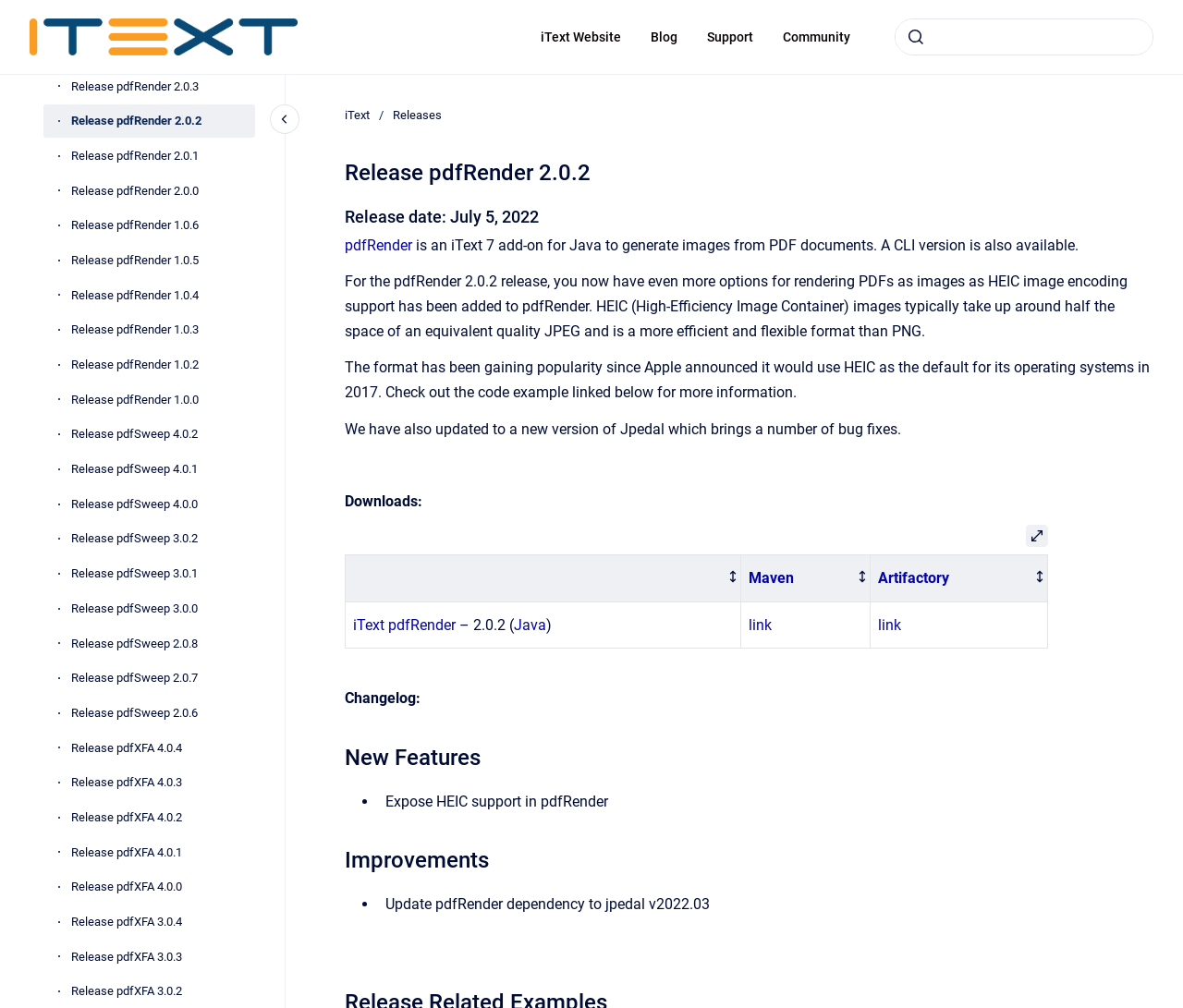Please find the bounding box coordinates of the clickable region needed to complete the following instruction: "Submit". The bounding box coordinates must consist of four float numbers between 0 and 1, i.e., [left, top, right, bottom].

[0.762, 0.022, 0.787, 0.051]